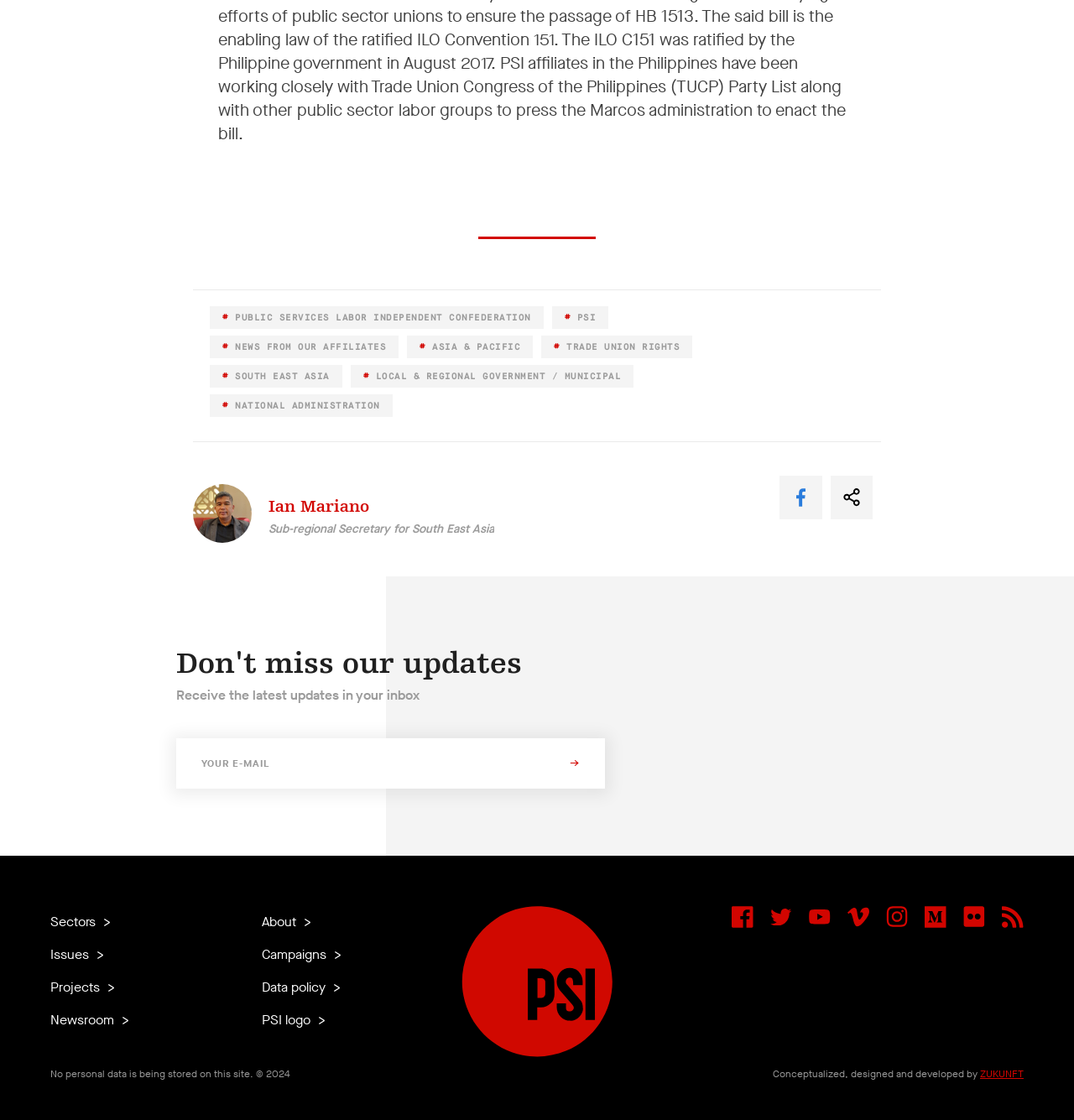Determine the bounding box coordinates of the clickable element to achieve the following action: 'Click the 'ASIA & PACIFIC' link to view regional information'. Provide the coordinates as four float values between 0 and 1, formatted as [left, top, right, bottom].

[0.379, 0.3, 0.496, 0.32]